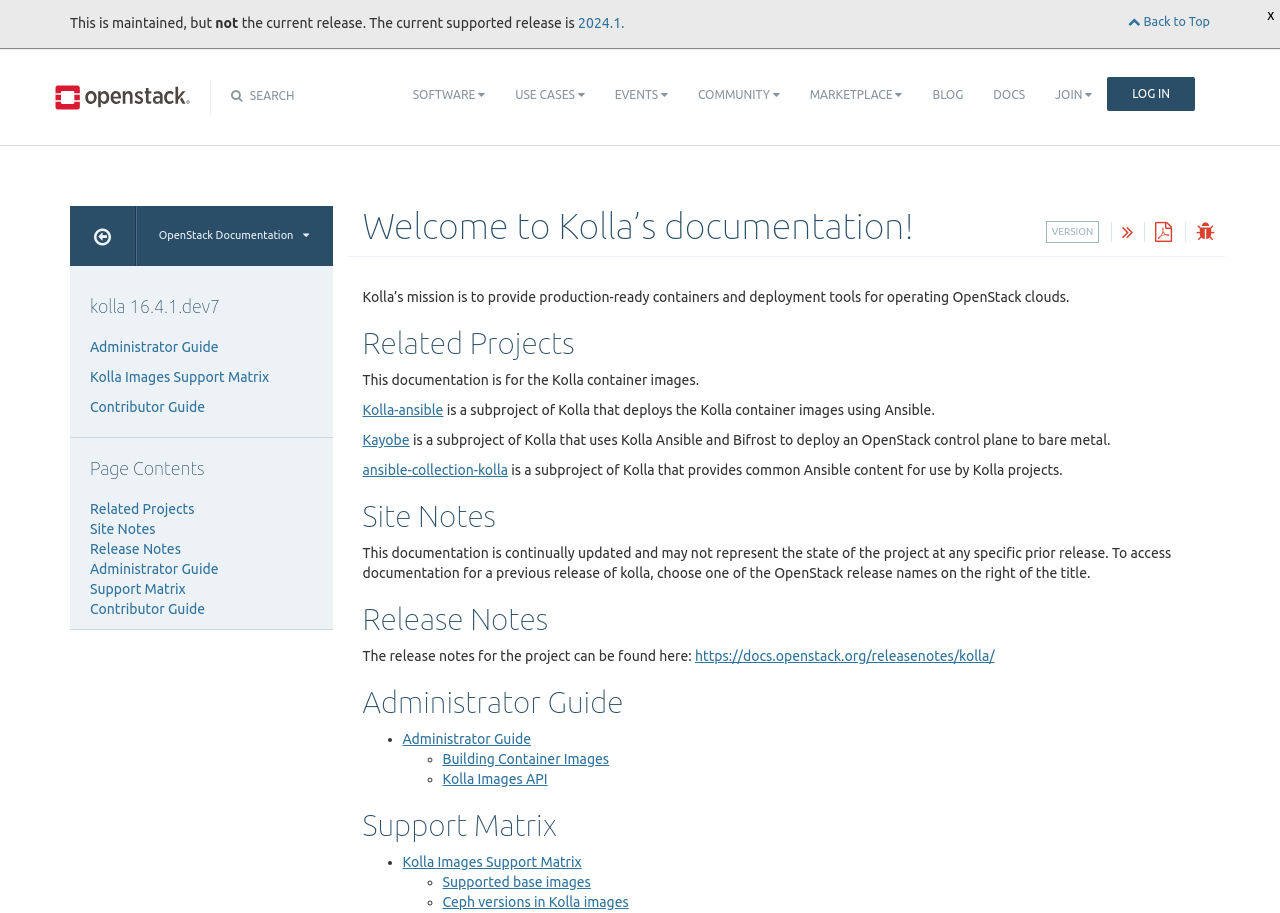Find the bounding box coordinates for the area that must be clicked to perform this action: "Check the release notes".

[0.543, 0.709, 0.777, 0.727]